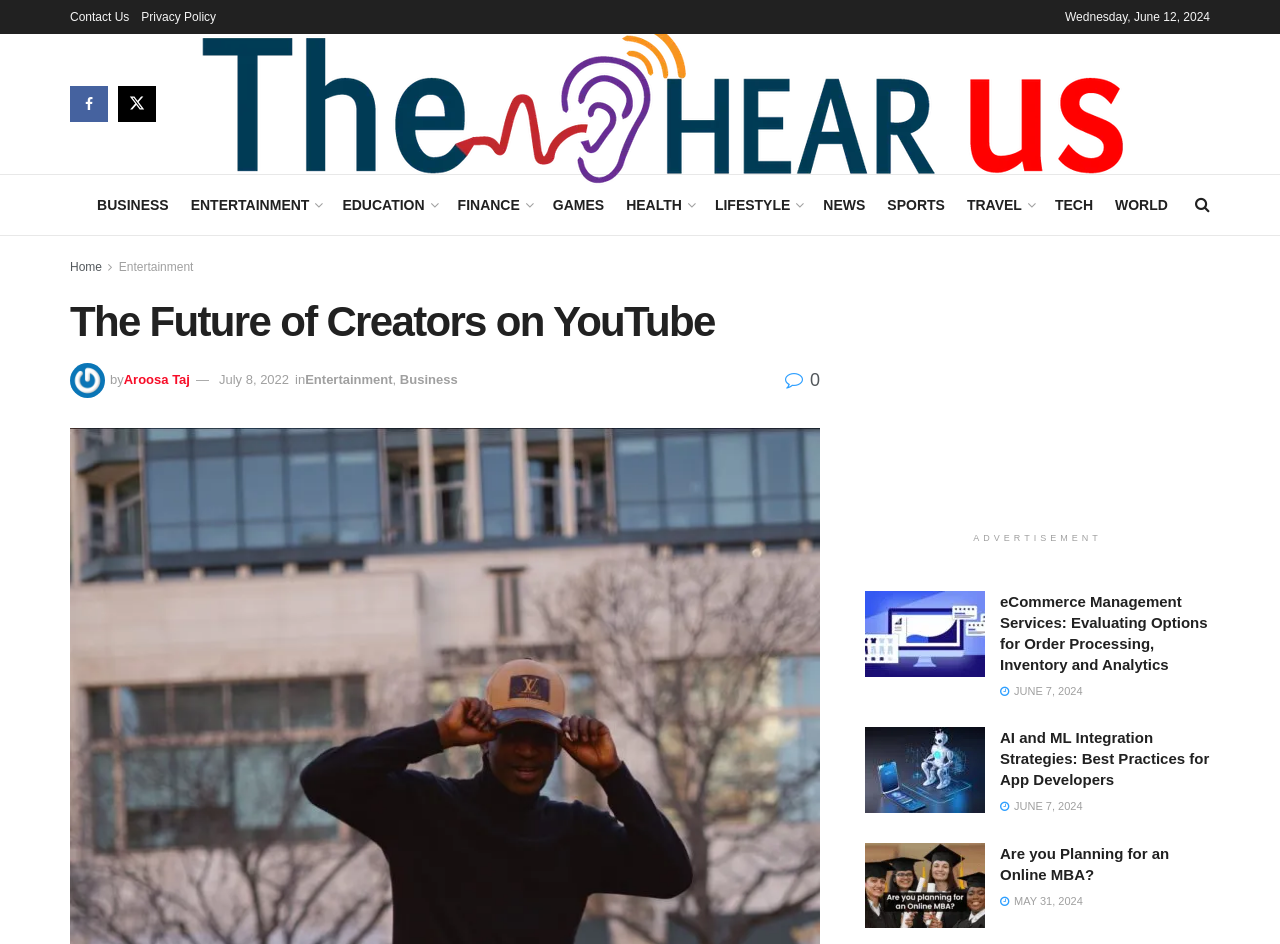Using the webpage screenshot, locate the HTML element that fits the following description and provide its bounding box: "0".

[0.613, 0.392, 0.641, 0.413]